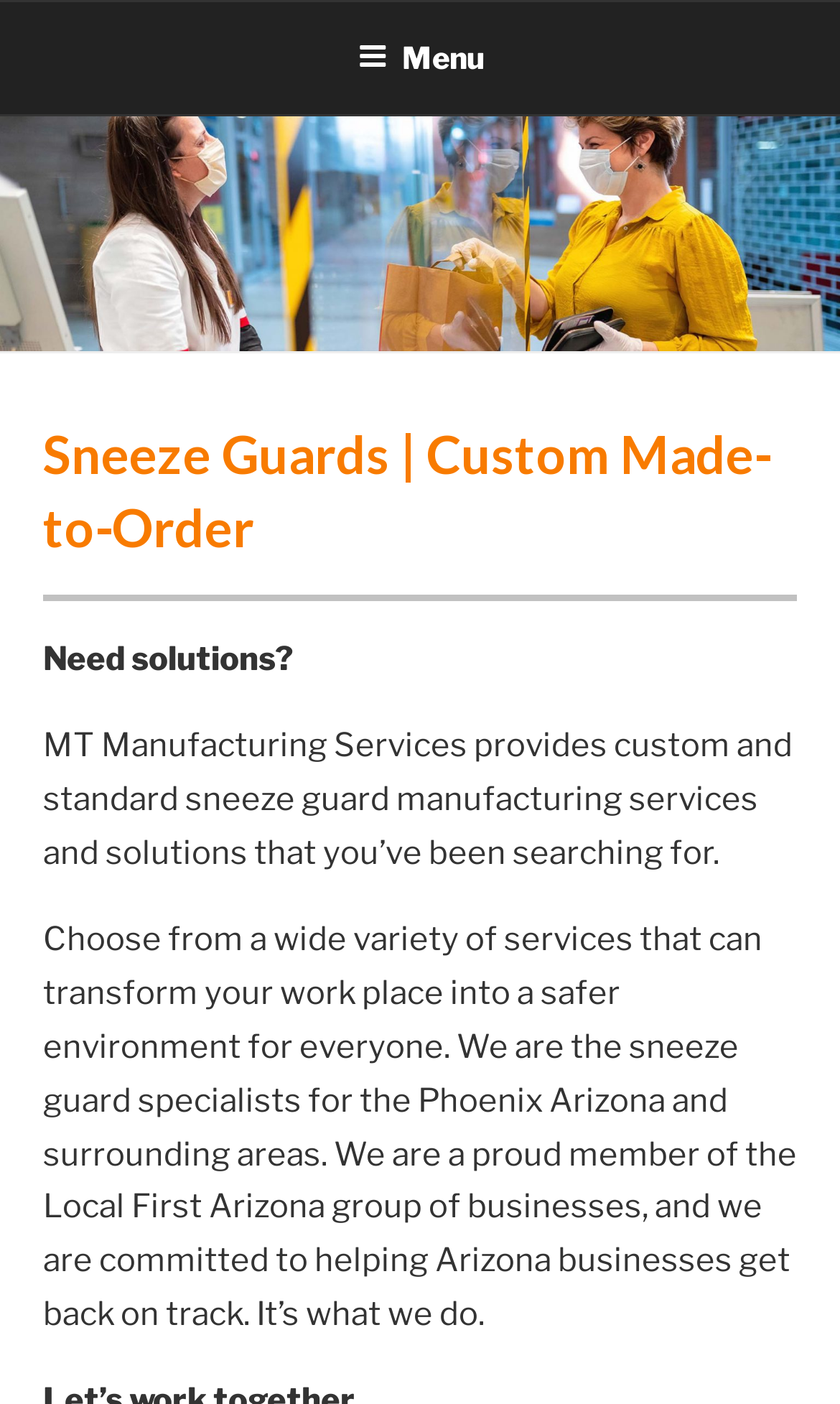Offer a comprehensive description of the webpage’s content and structure.

The webpage is about MT Manufacturing Services, a company that offers custom and standard sneeze guard manufacturing services and solutions. At the top of the page, there is a navigation menu labeled "Top Menu" with a button to expand or collapse it. Below the navigation menu, there is a large image that spans the entire width of the page, showcasing sneeze guards.

Above the image, there is a smaller image on the top-left corner, displaying custom kitchen cabinets. The main content of the page is divided into sections, with a heading that reads "Sneeze Guards | Custom Made-to-Order" in a prominent font. 

Below the heading, there is a brief question "Need solutions?" followed by a paragraph of text that describes the services offered by MT Manufacturing Services. The text explains that the company provides custom and standard sneeze guard manufacturing services and solutions to transform workplaces into safer environments. 

Further down, there is another paragraph of text that elaborates on the company's commitment to helping Arizona businesses, mentioning their membership in the Local First Arizona group. Overall, the page has a total of three images, one navigation menu, and several blocks of text that provide information about MT Manufacturing Services and their offerings.